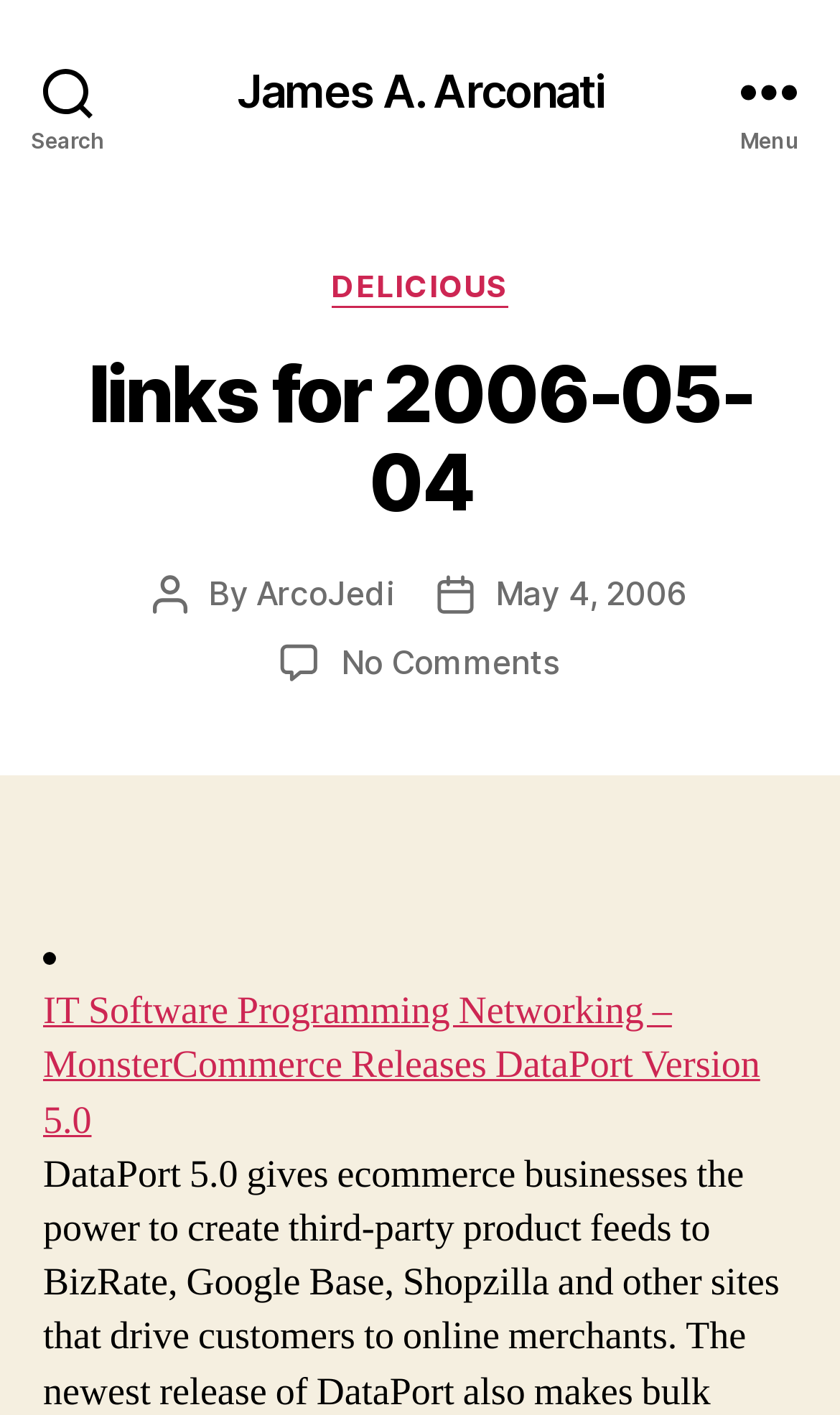Please find the bounding box coordinates of the element that must be clicked to perform the given instruction: "Read the post 'IT Software Programming Networking – MonsterCommerce Releases DataPort Version 5.0'". The coordinates should be four float numbers from 0 to 1, i.e., [left, top, right, bottom].

[0.051, 0.697, 0.905, 0.809]